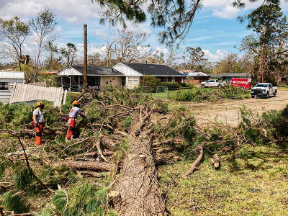Refer to the screenshot and answer the following question in detail:
What is in the background of the image?

The background of the image shows the extensive impact of the storms in the area, with damaged homes and a response vehicle visible, highlighting the severity of the disaster and the need for recovery efforts.